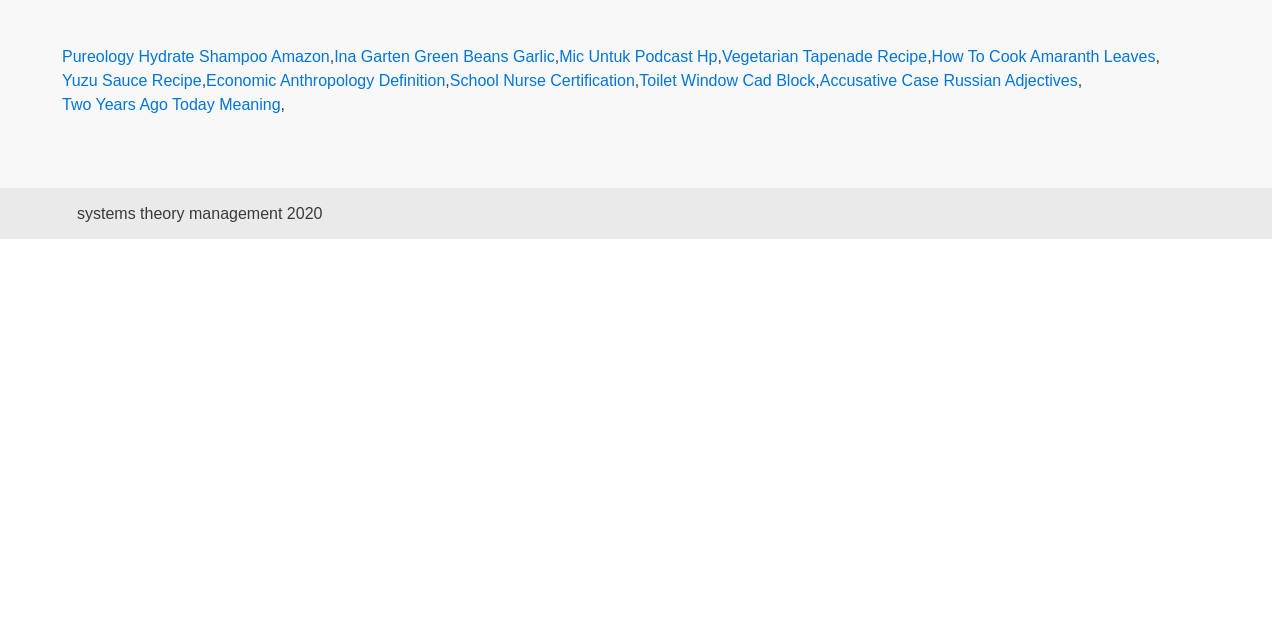Identify the bounding box coordinates for the UI element described as: "Toilet Window Cad Block".

[0.499, 0.108, 0.637, 0.145]